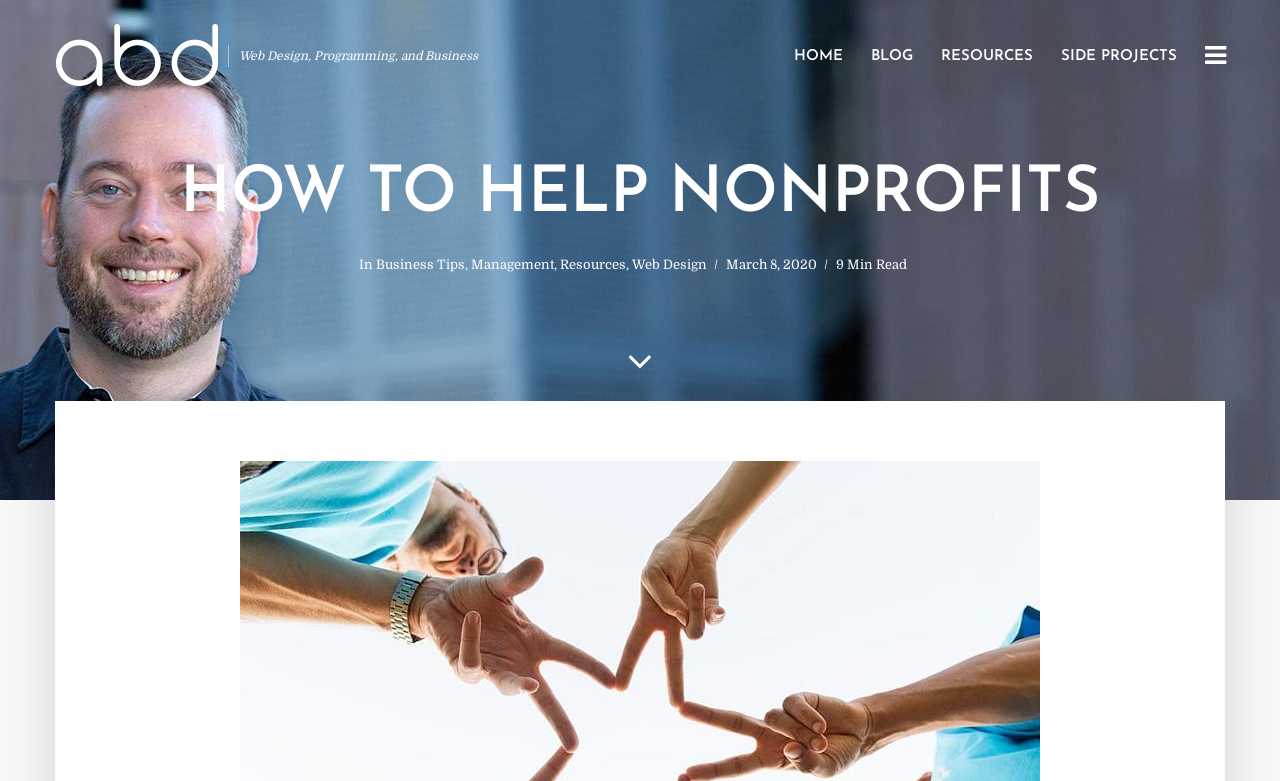Please reply with a single word or brief phrase to the question: 
What is the date of the article?

March 8, 2020